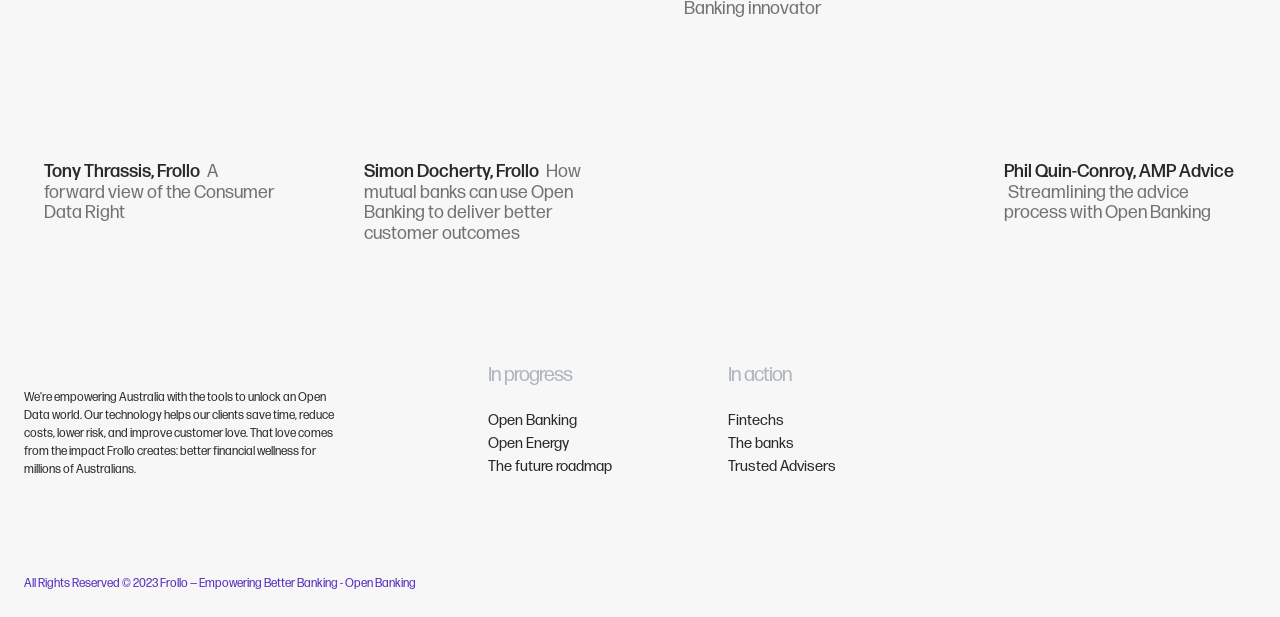What is the name of the person mentioned in the first link?
Refer to the image and provide a one-word or short phrase answer.

Tony Thrassis